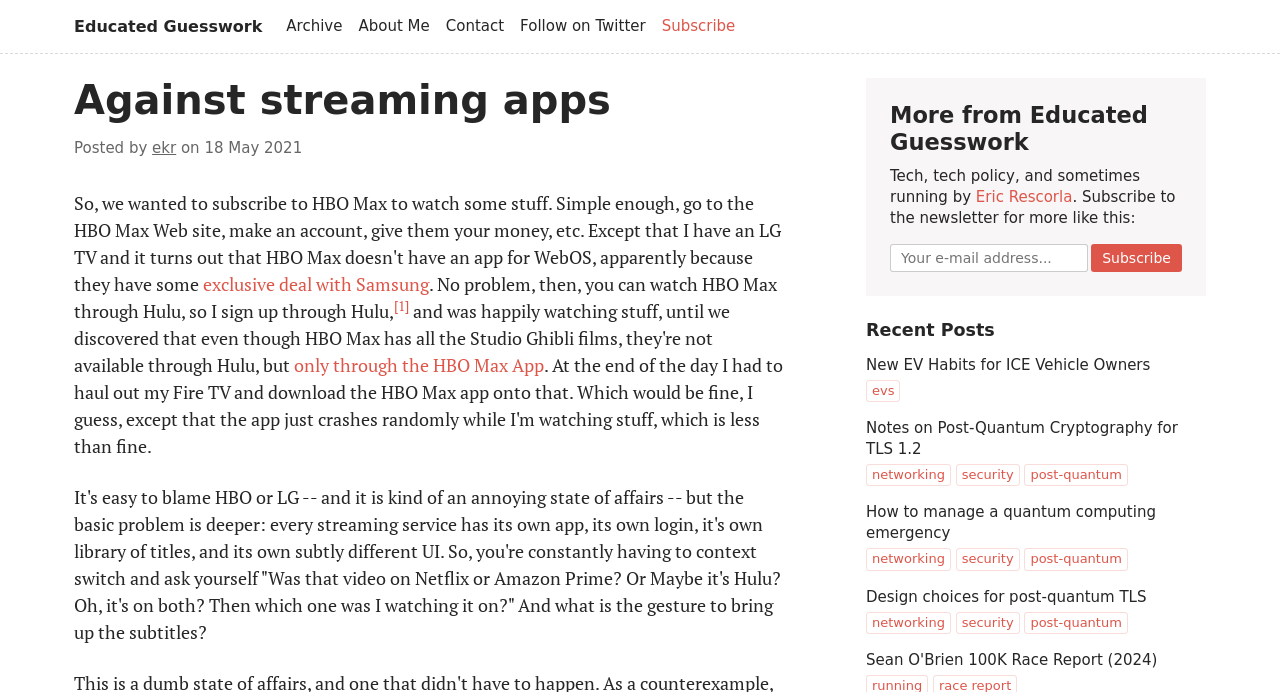Please determine the bounding box coordinates of the element to click in order to execute the following instruction: "Subscribe to the newsletter". The coordinates should be four float numbers between 0 and 1, specified as [left, top, right, bottom].

[0.853, 0.353, 0.923, 0.393]